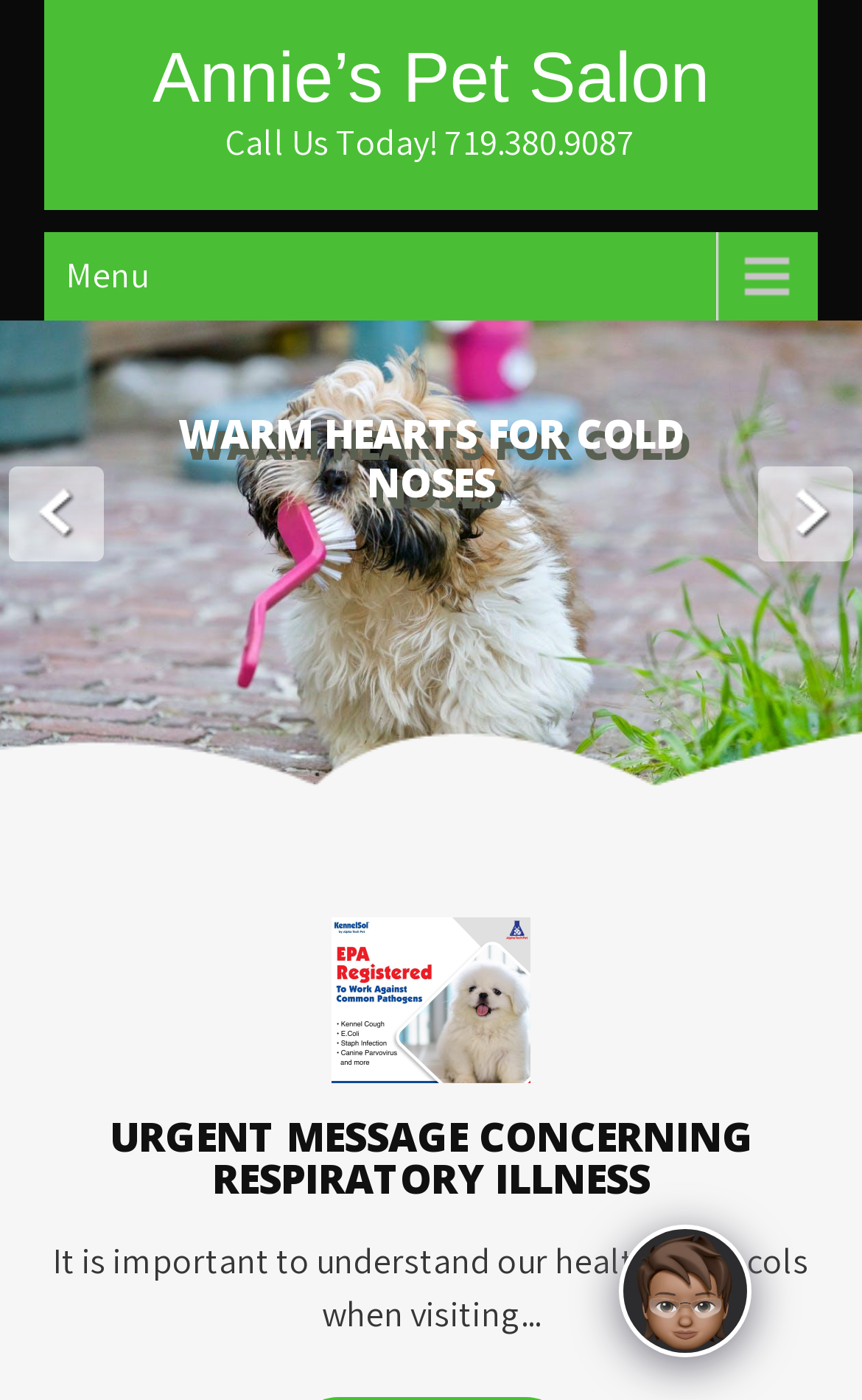What is the title or heading displayed on the webpage?

Annie’s Pet Salon